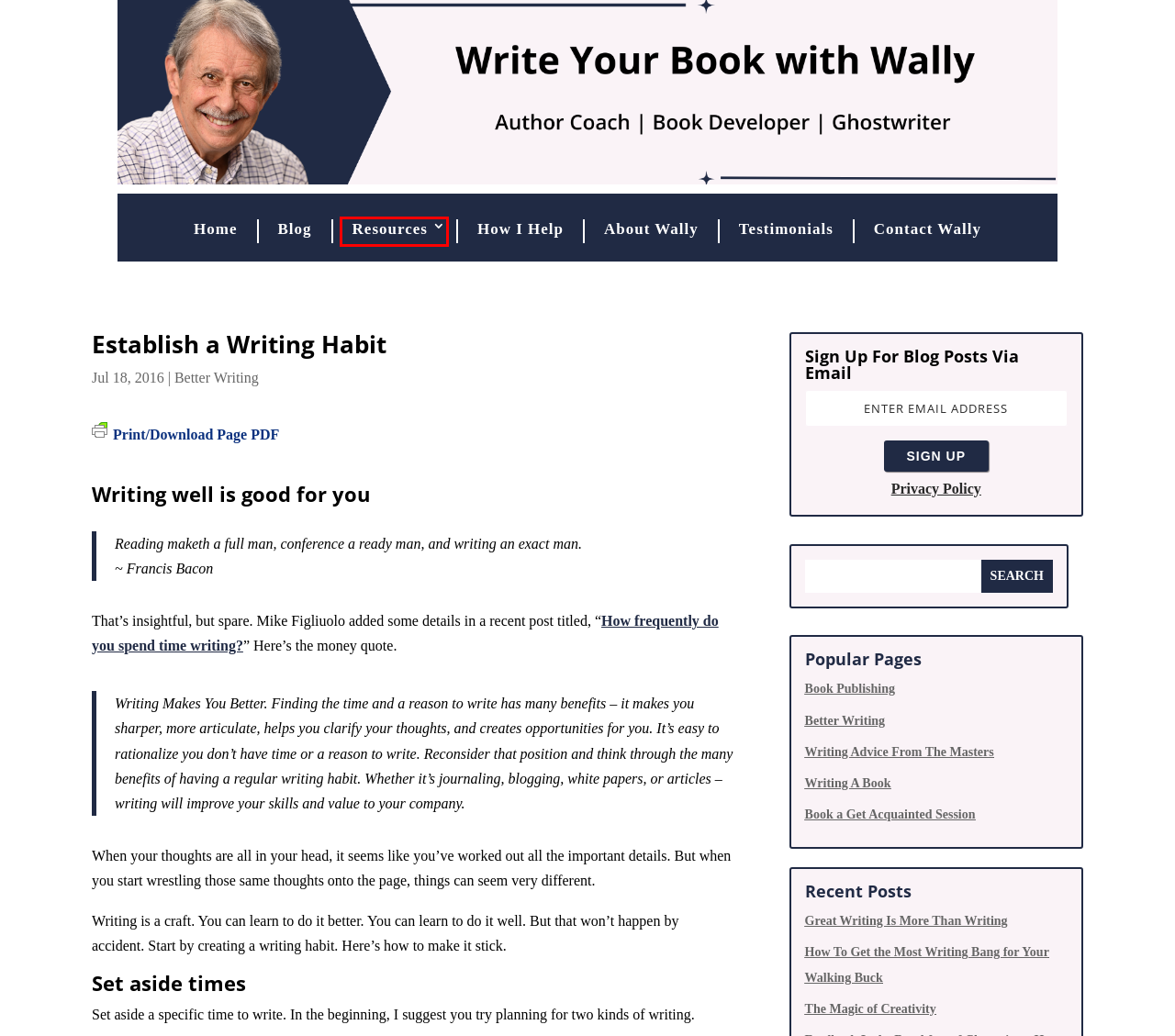Examine the screenshot of the webpage, noting the red bounding box around a UI element. Pick the webpage description that best matches the new page after the element in the red bounding box is clicked. Here are the candidates:
A. About Wally - Write Your Book with Wally
B. How I Help - Write Your Book with Wally
C. Resources - Write Your Book with Wally
D. Great Writing Is More Than Writing - Write Your Book with Wally
E. The Magic of Creativity - Write Your Book with Wally
F. What People Like You Say About Me - Write Your Book with Wally
G. Contact - Write Your Book with Wally
H. How To Get the Most Writing Bang for Your Walking Buck - Write Your Book with Wally

C